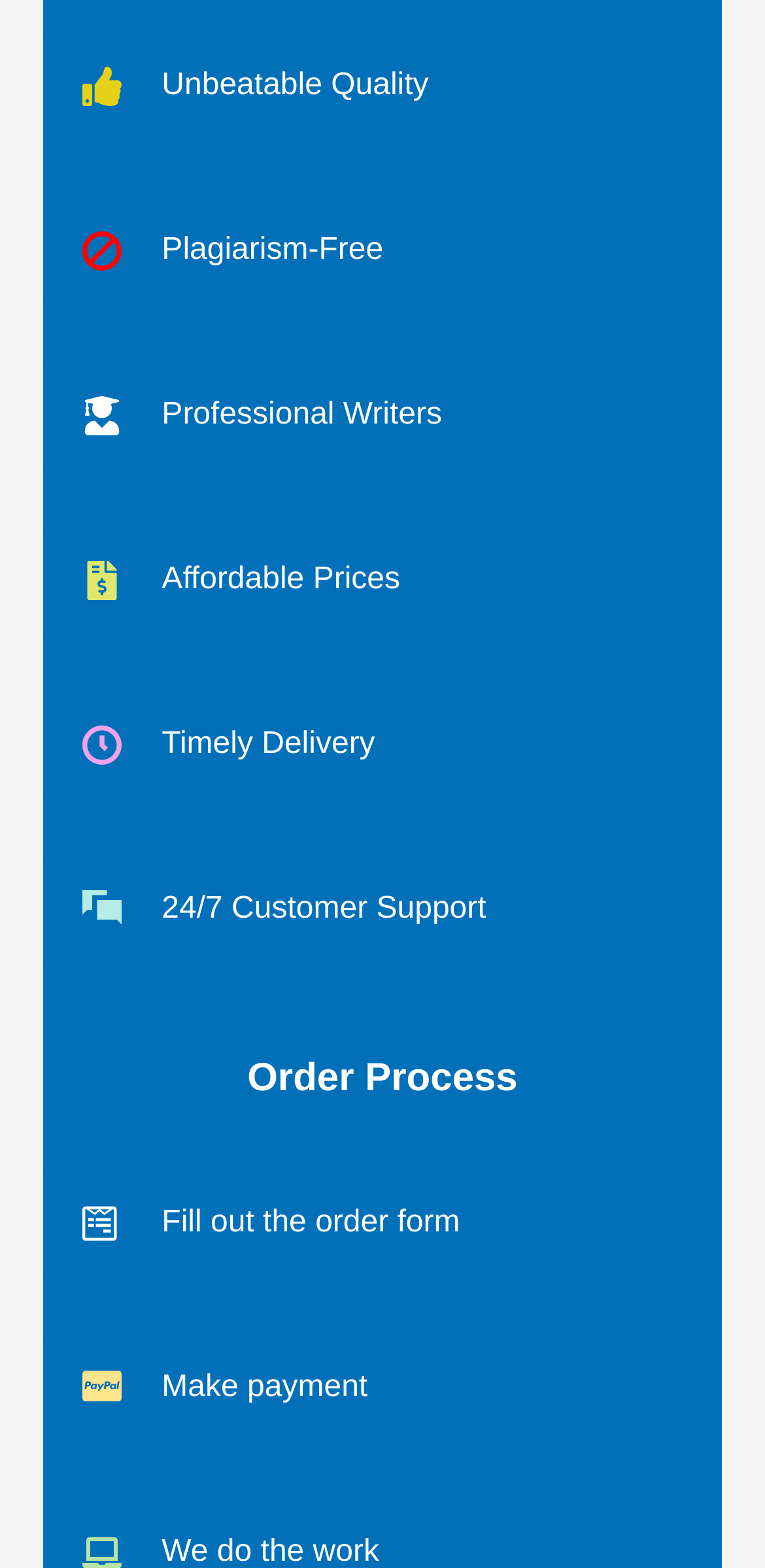Locate the bounding box coordinates of the clickable part needed for the task: "fill out the order form".

[0.211, 0.769, 0.601, 0.79]